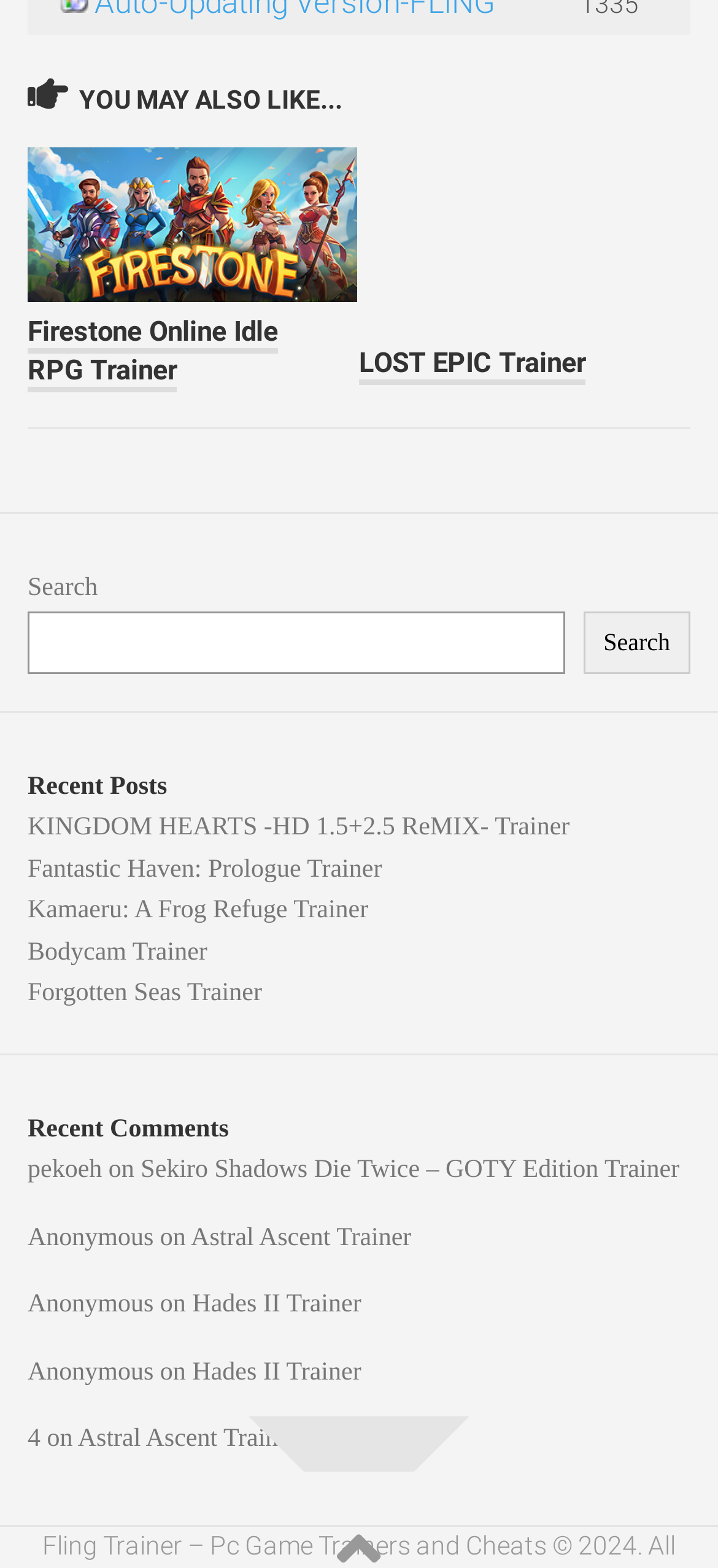Please locate the bounding box coordinates of the element that should be clicked to achieve the given instruction: "Toggle the menu".

None